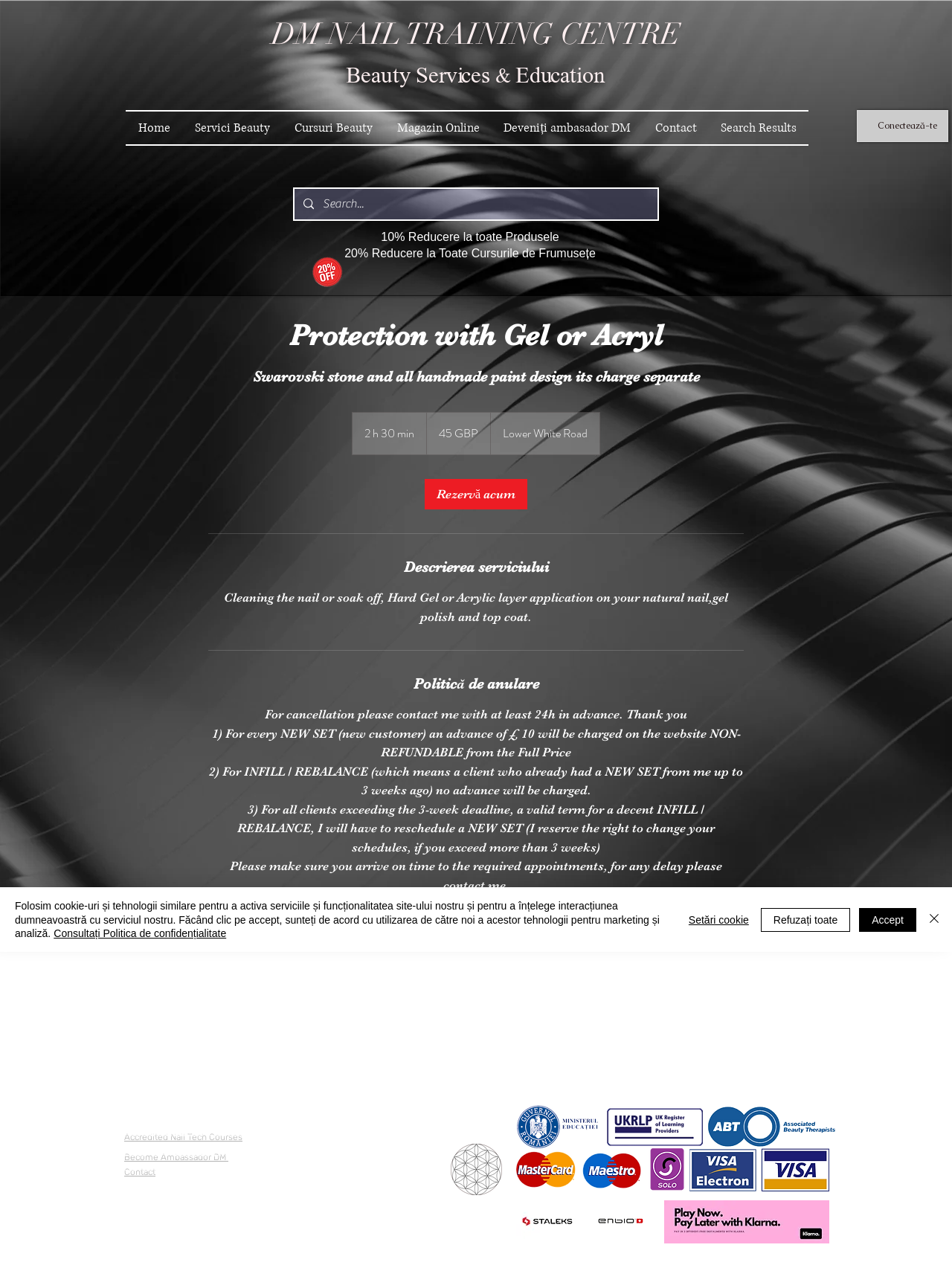Locate the bounding box coordinates of the segment that needs to be clicked to meet this instruction: "Book the 'Protection with Gel or Acryl' service".

[0.446, 0.379, 0.554, 0.403]